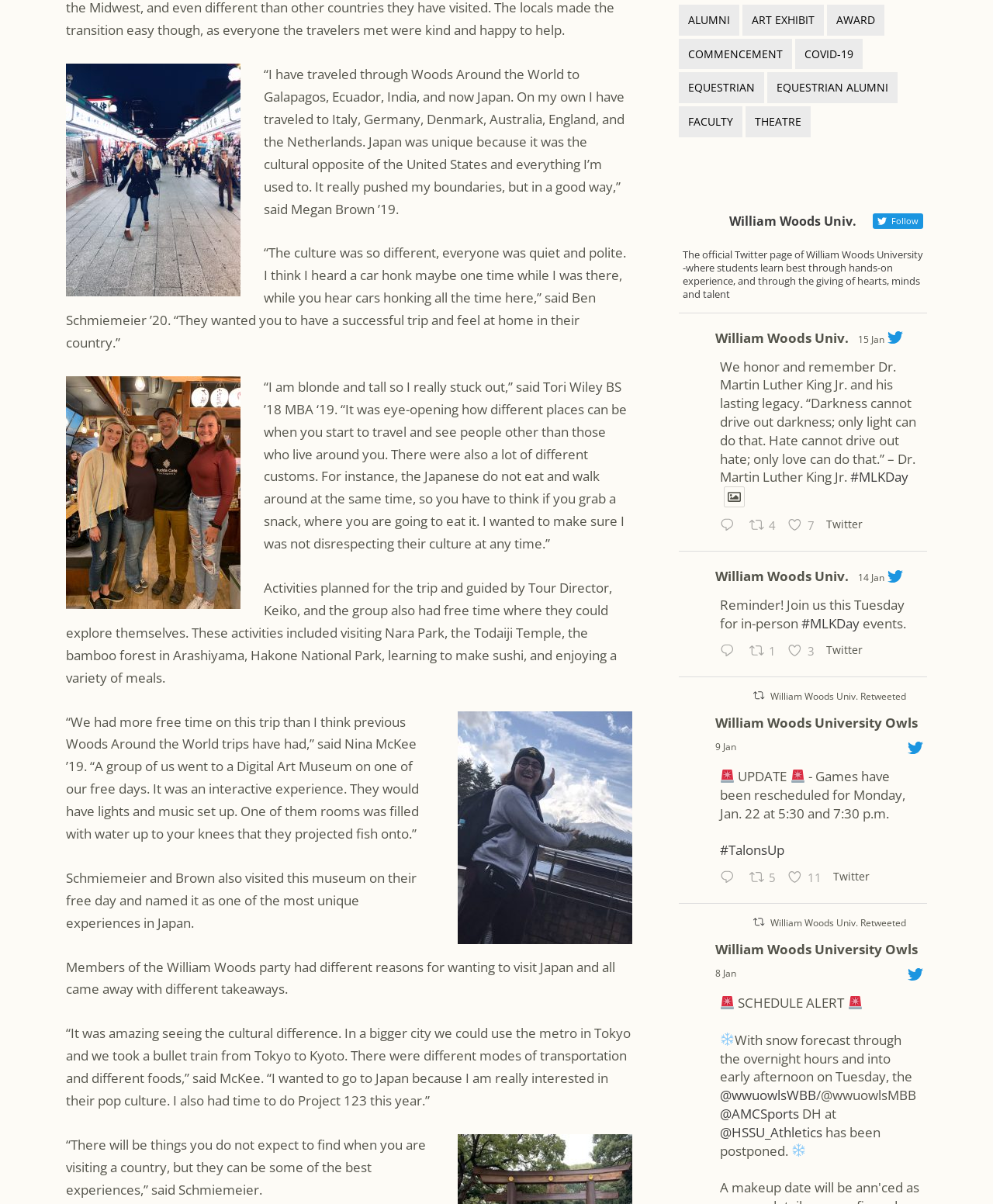What is the topic of the latest article on this webpage?
Refer to the image and provide a one-word or short phrase answer.

Woods Around the World trip to Japan